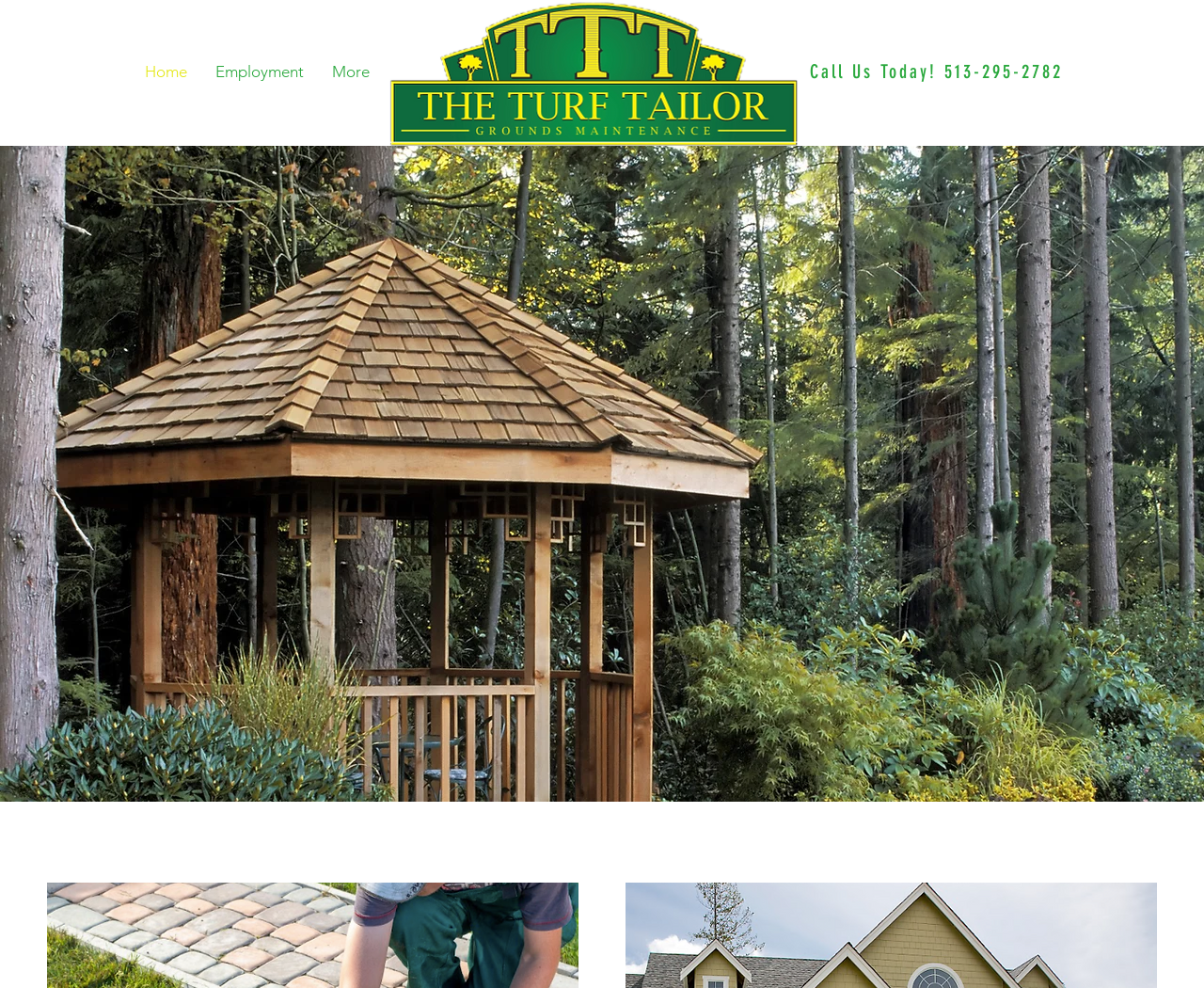Provide a one-word or short-phrase response to the question:
What is the logo image file name?

LogoTransparentSmall (2).png